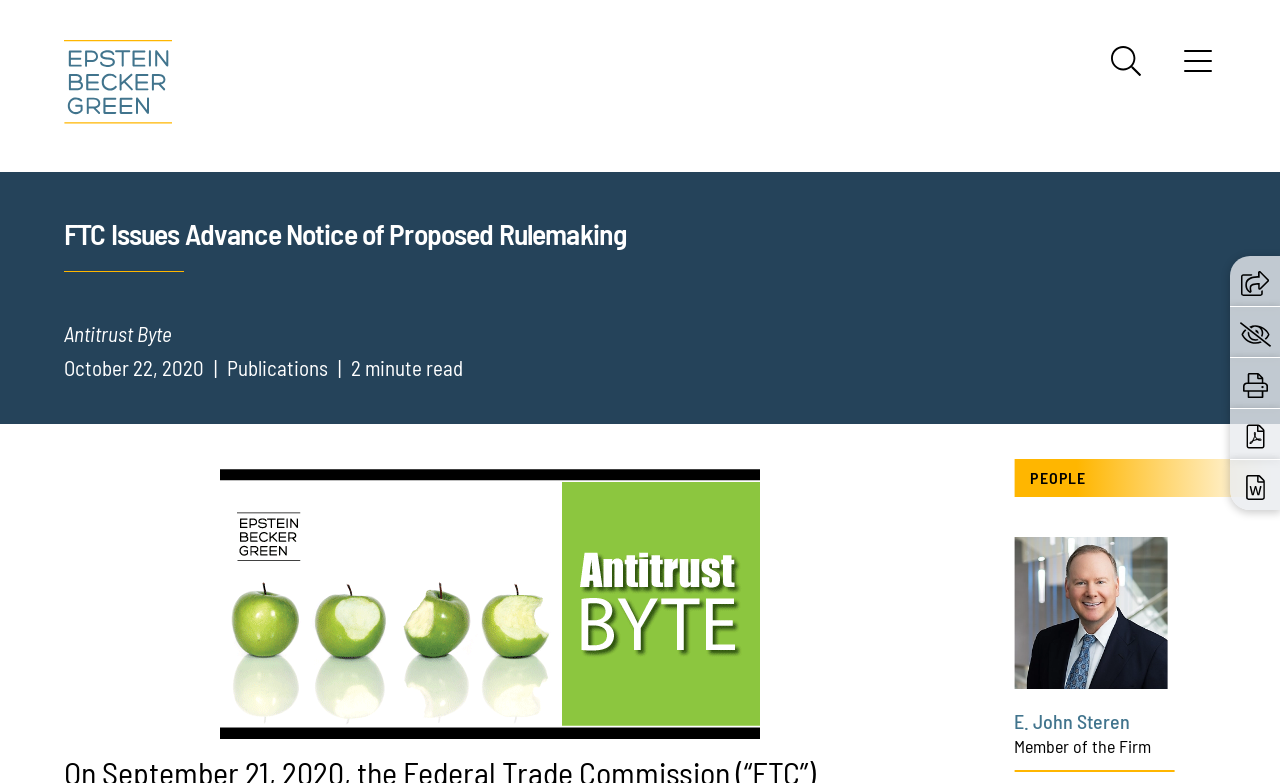How many minutes does it take to read the article?
Provide a concise answer using a single word or phrase based on the image.

2 minutes